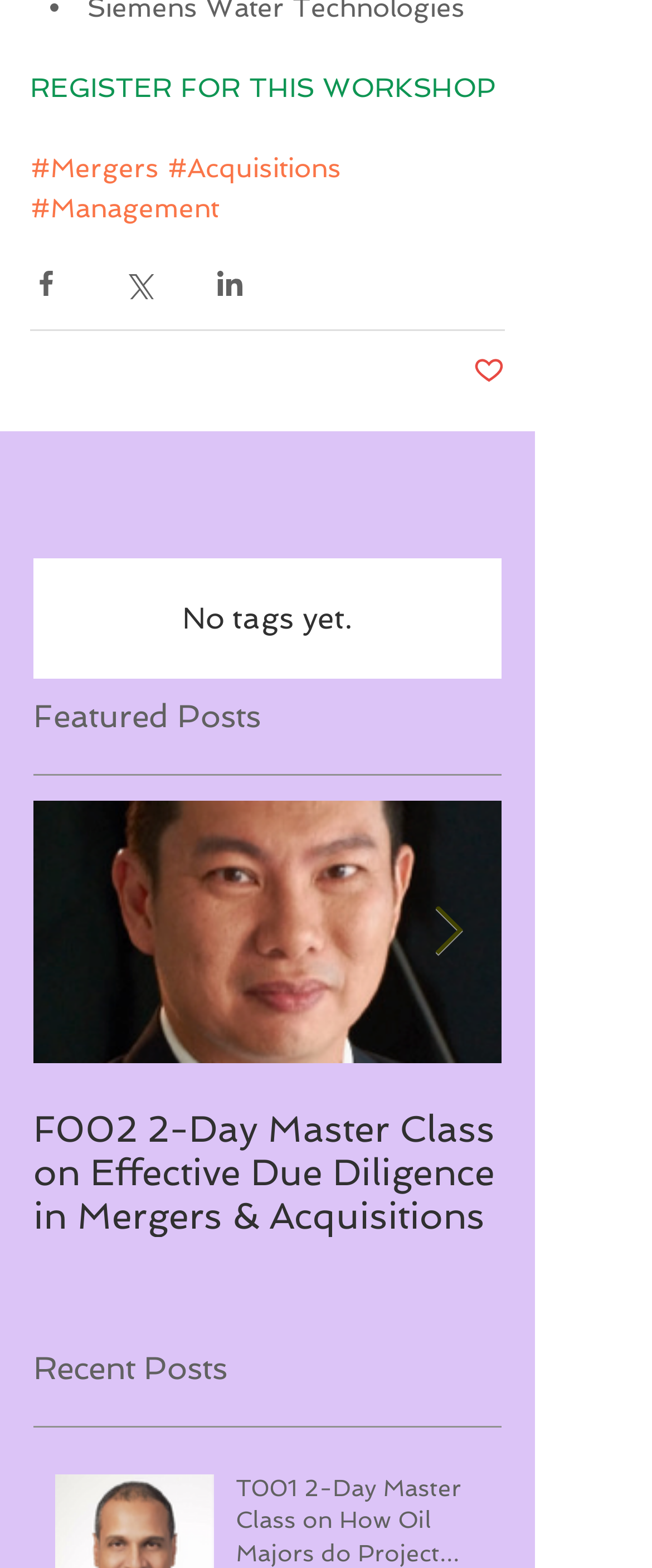Could you please study the image and provide a detailed answer to the question:
How many posts are listed in the post list region?

I examined the post list region and found only one post listed, which is 'F002 2-Day Master Class on Effective Due Diligence in Mergers & Acquisitions'.